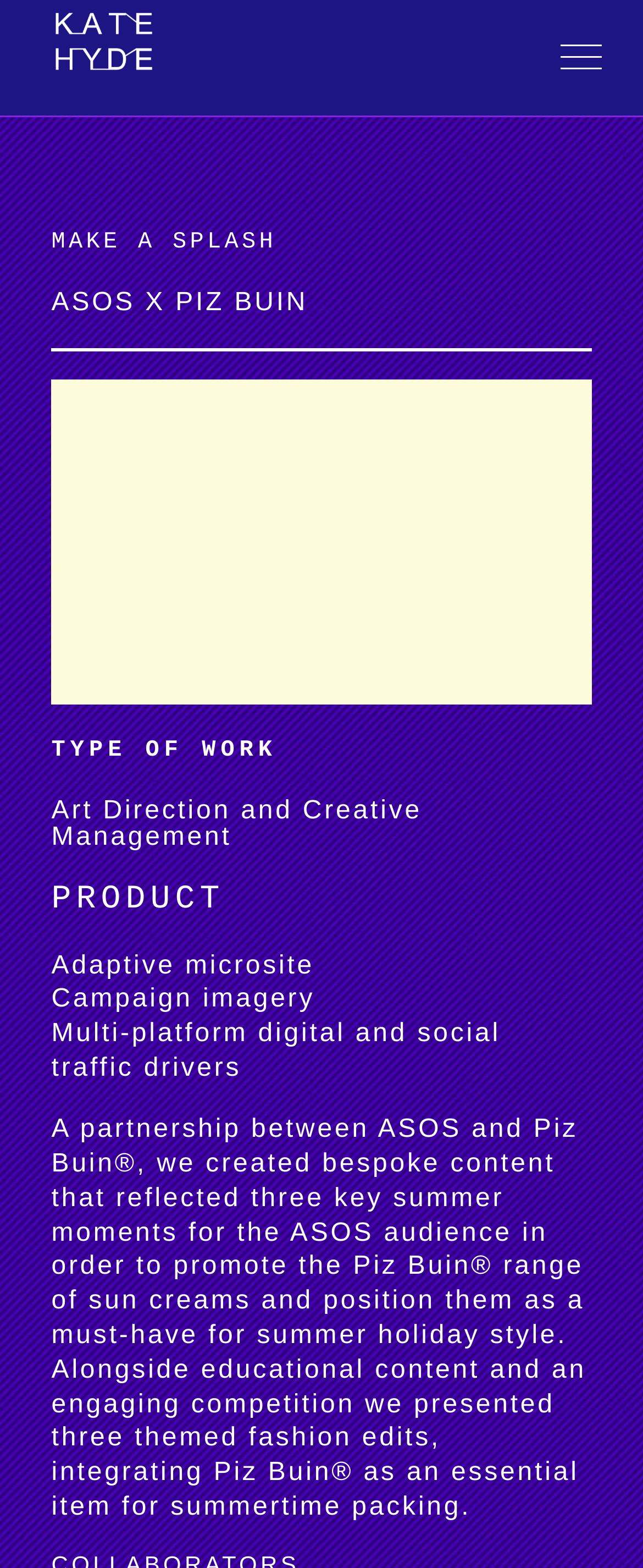What is the product mentioned?
Give a single word or phrase as your answer by examining the image.

Adaptive microsite